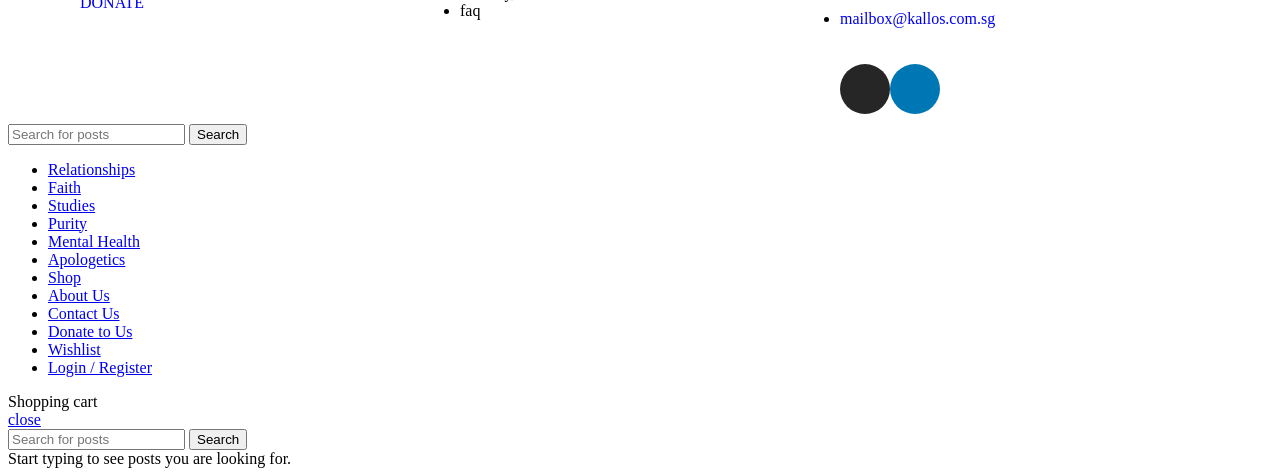Provide the bounding box coordinates of the UI element this sentence describes: "Studies".

[0.038, 0.413, 0.074, 0.449]